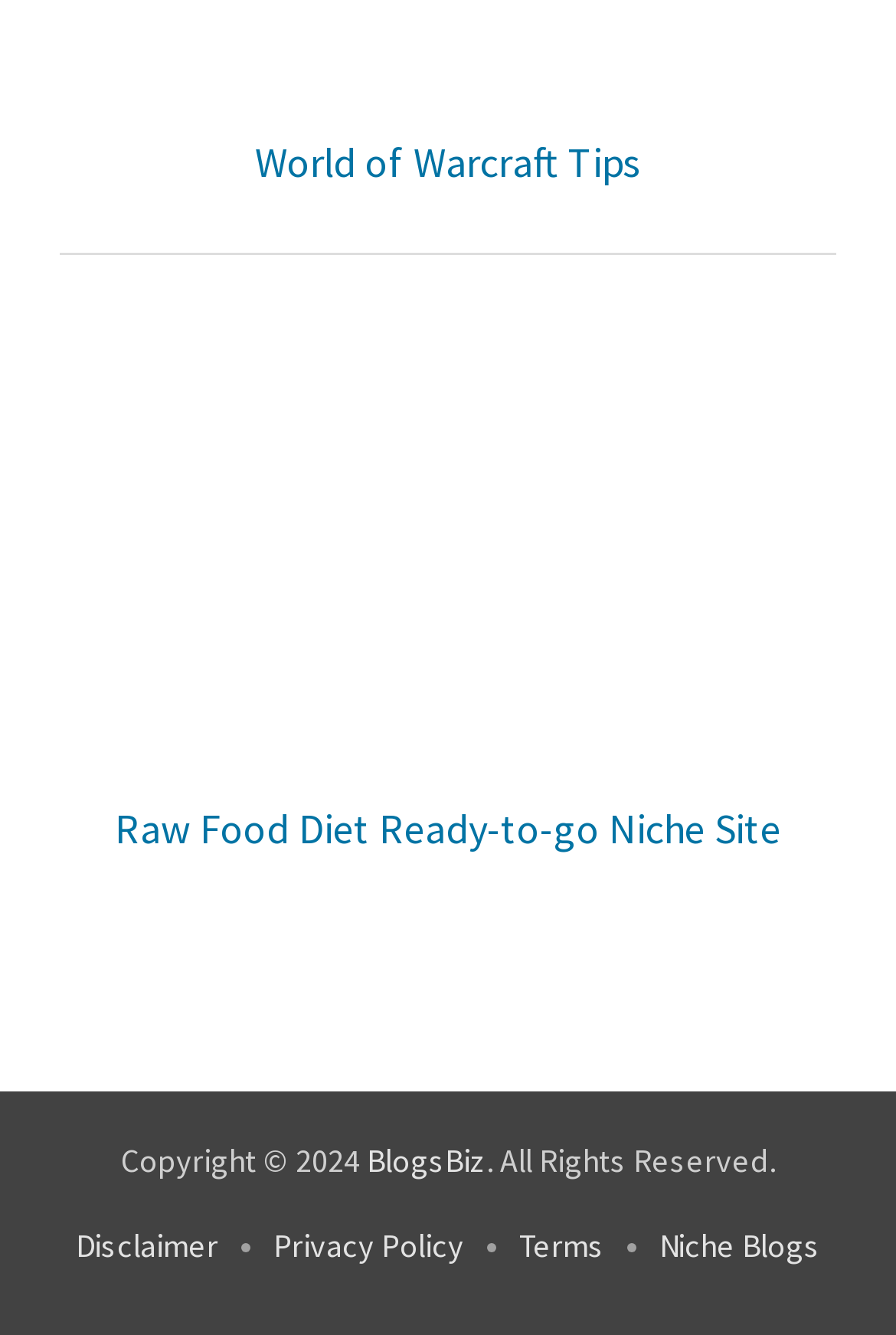Provide a single word or phrase answer to the question: 
How many links are there in the footer section?

5